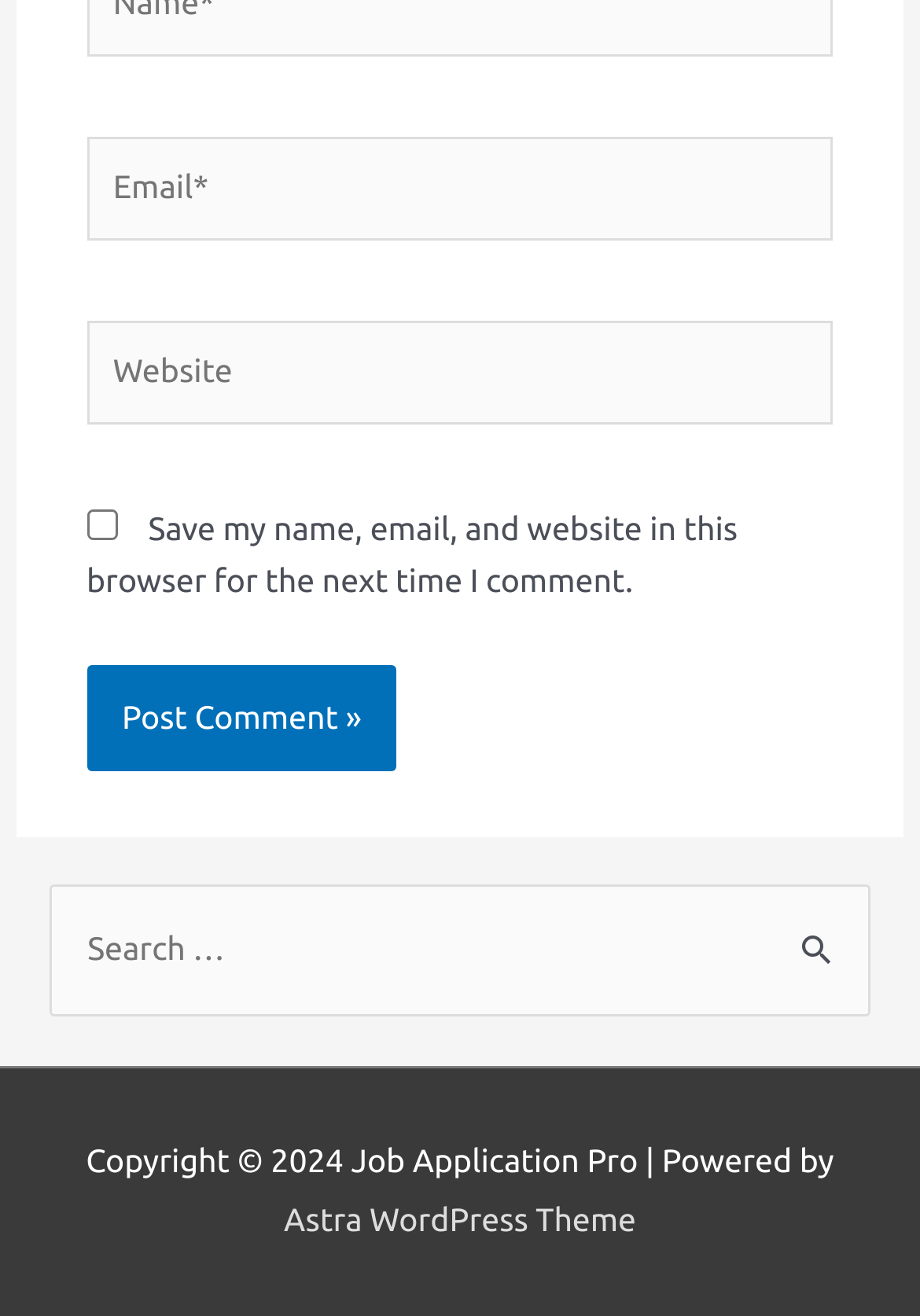What is the name of the WordPress theme used by this website?
From the image, respond with a single word or phrase.

Astra